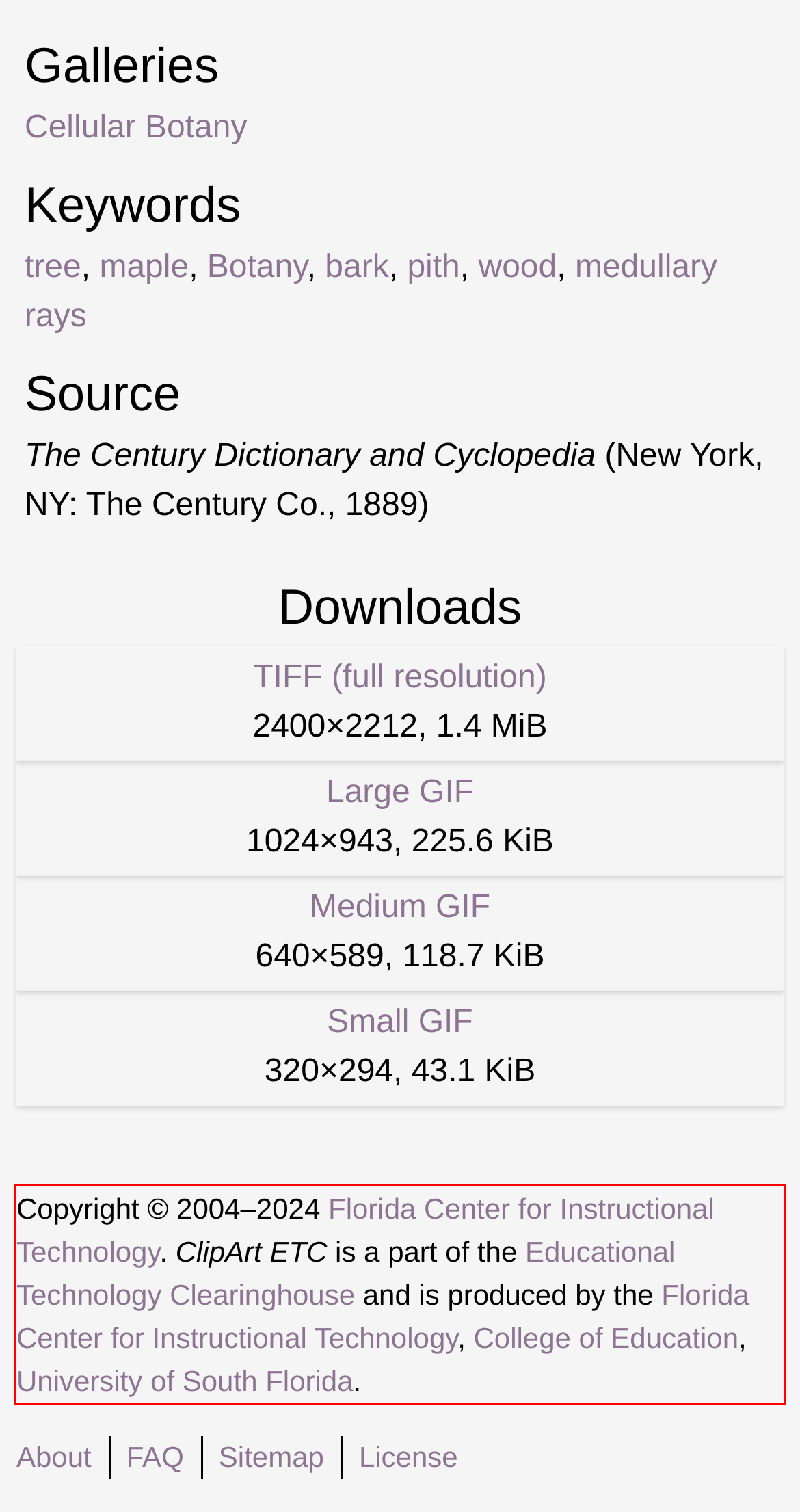You are provided with a screenshot of a webpage containing a red bounding box. Please extract the text enclosed by this red bounding box.

Copyright © 2004–2024 Florida Center for Instructional Technology. ClipArt ETC is a part of the Educational Technology Clearinghouse and is produced by the Florida Center for Instructional Technology, College of Education, University of South Florida.